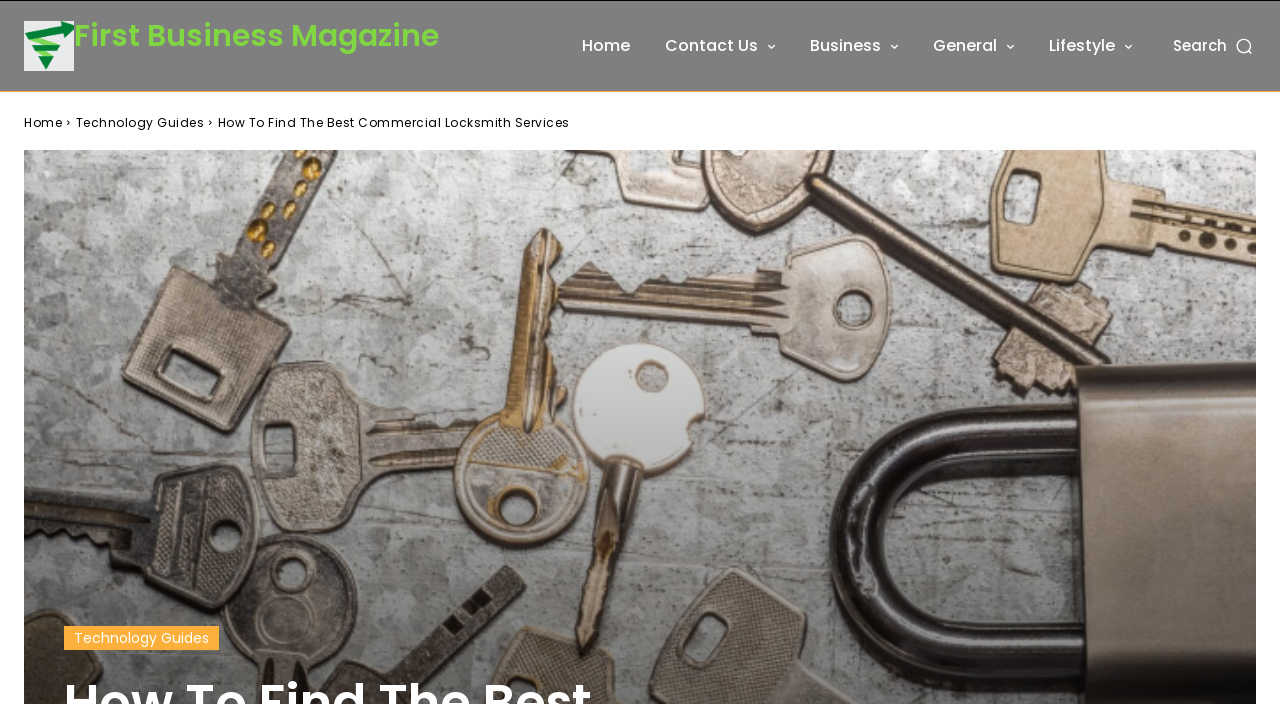Determine the bounding box coordinates of the clickable area required to perform the following instruction: "read the article". The coordinates should be represented as four float numbers between 0 and 1: [left, top, right, bottom].

[0.17, 0.162, 0.445, 0.186]